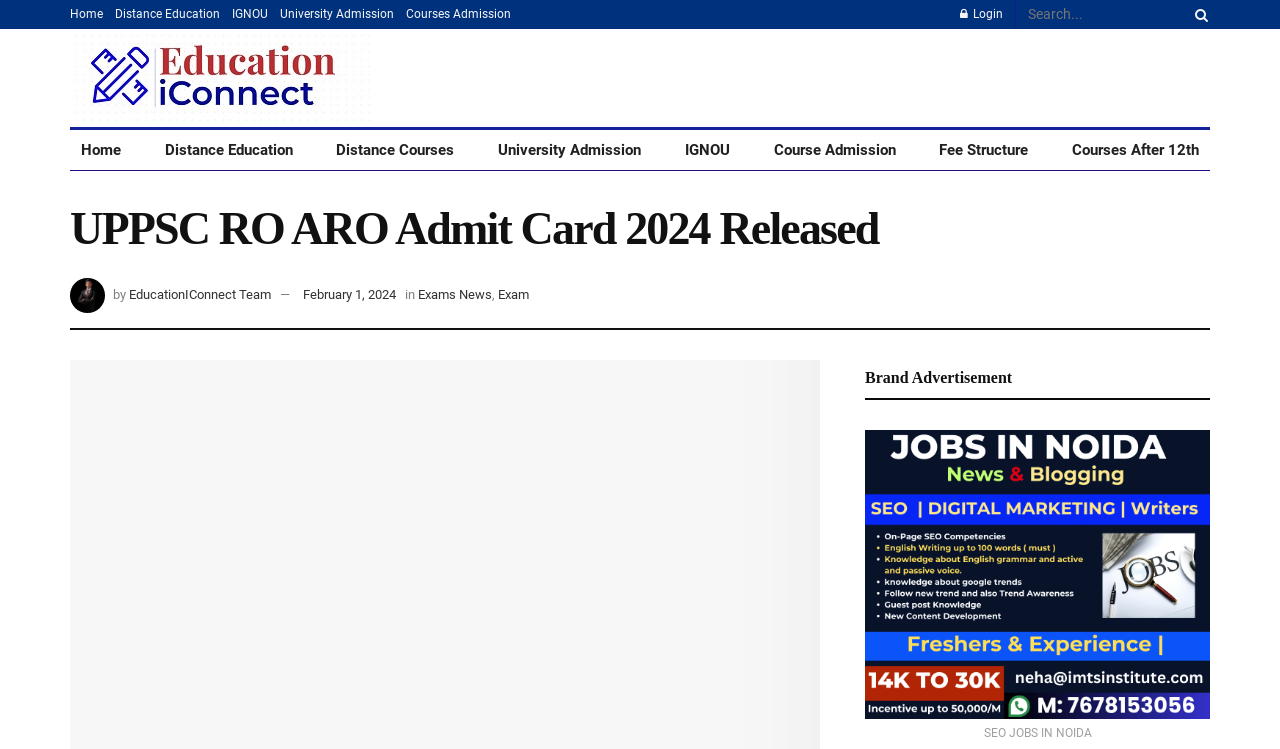Respond with a single word or short phrase to the following question: 
How many links are there in the middle section?

8